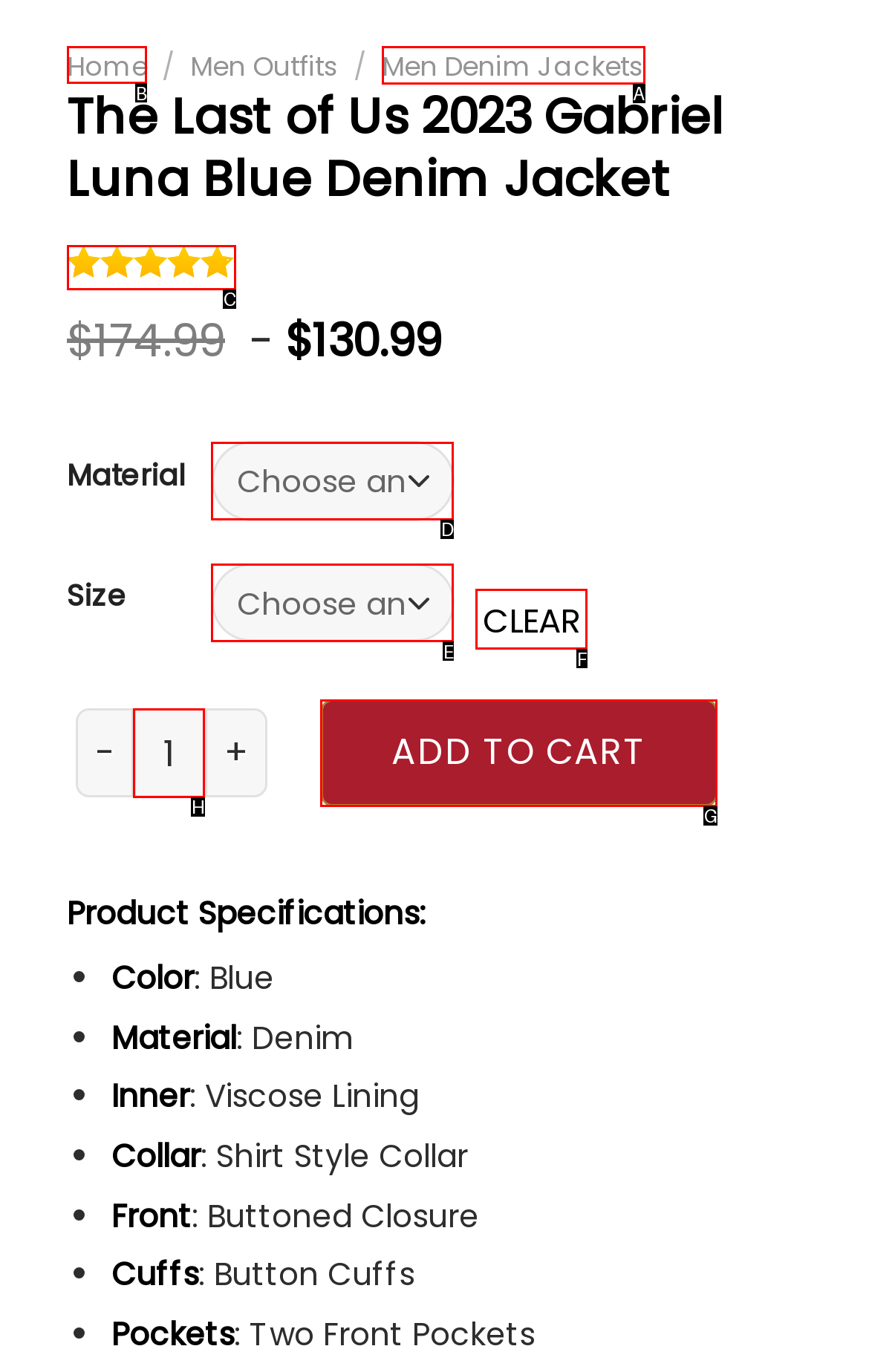Decide which letter you need to select to fulfill the task: Click on the 'Home' link
Answer with the letter that matches the correct option directly.

B